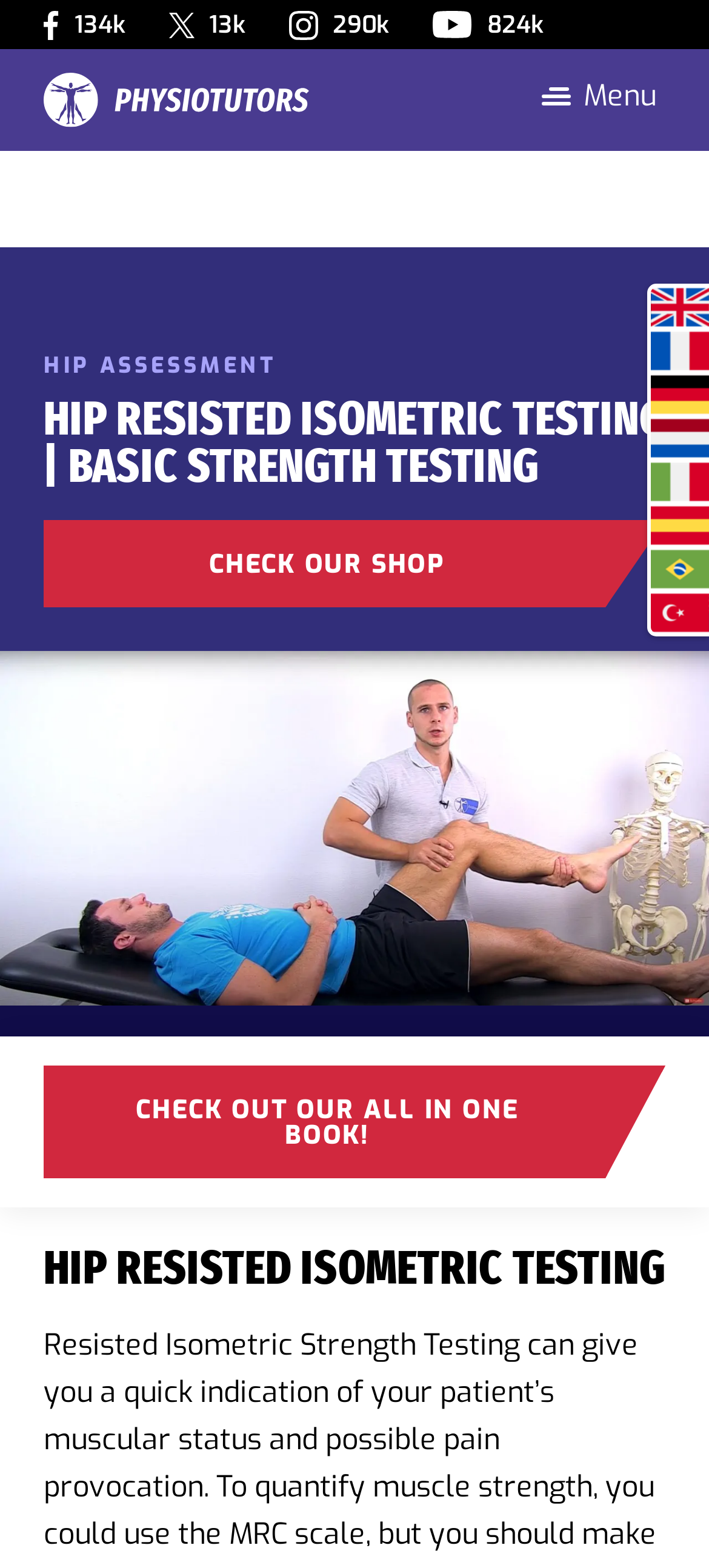Please provide a brief answer to the question using only one word or phrase: 
What is the text on the image at the top of the webpage?

HIP ASSESSMENT